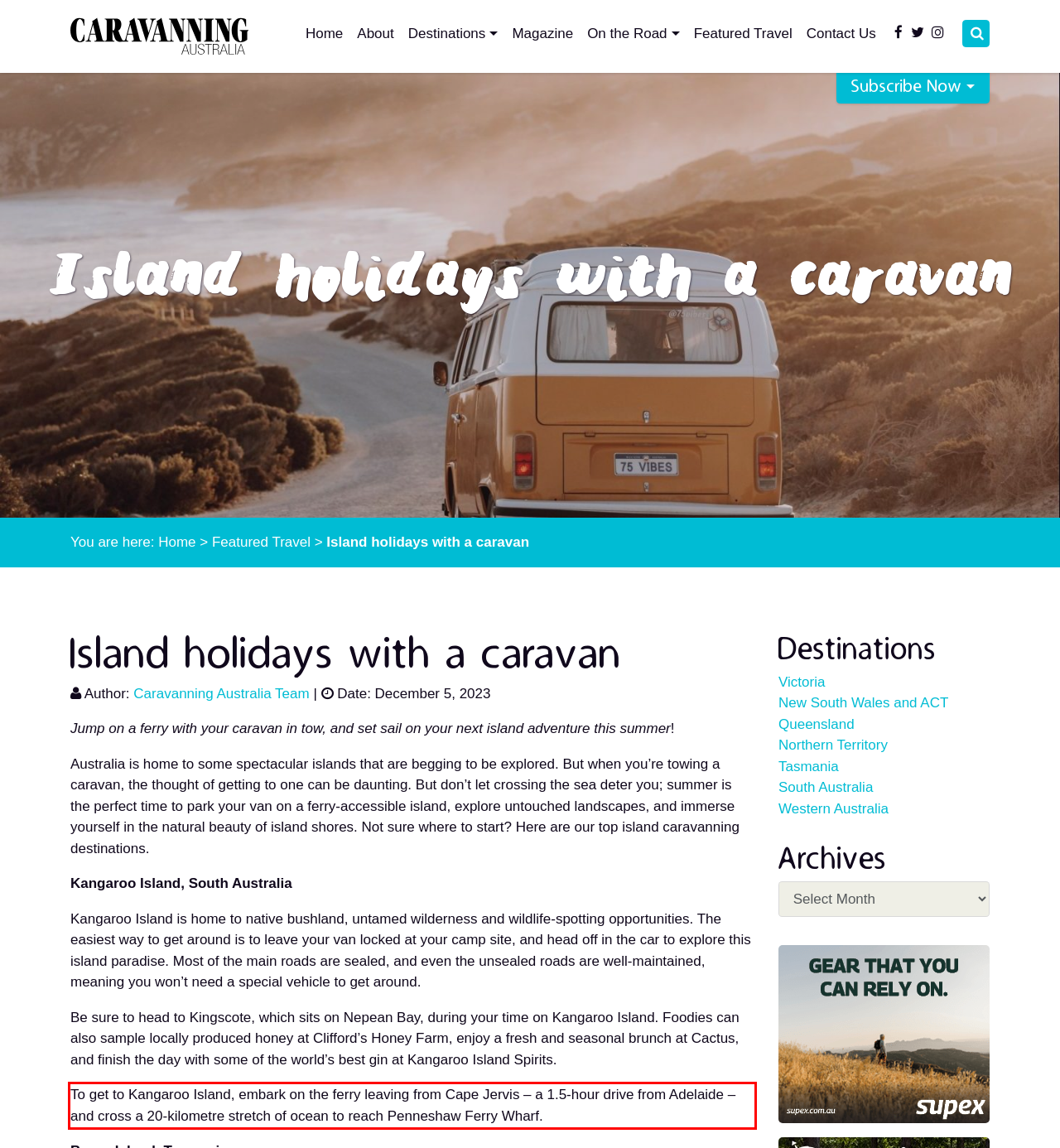Please take the screenshot of the webpage, find the red bounding box, and generate the text content that is within this red bounding box.

To get to Kangaroo Island, embark on the ferry leaving from Cape Jervis – a 1.5-hour drive from Adelaide – and cross a 20-kilometre stretch of ocean to reach Penneshaw Ferry Wharf.